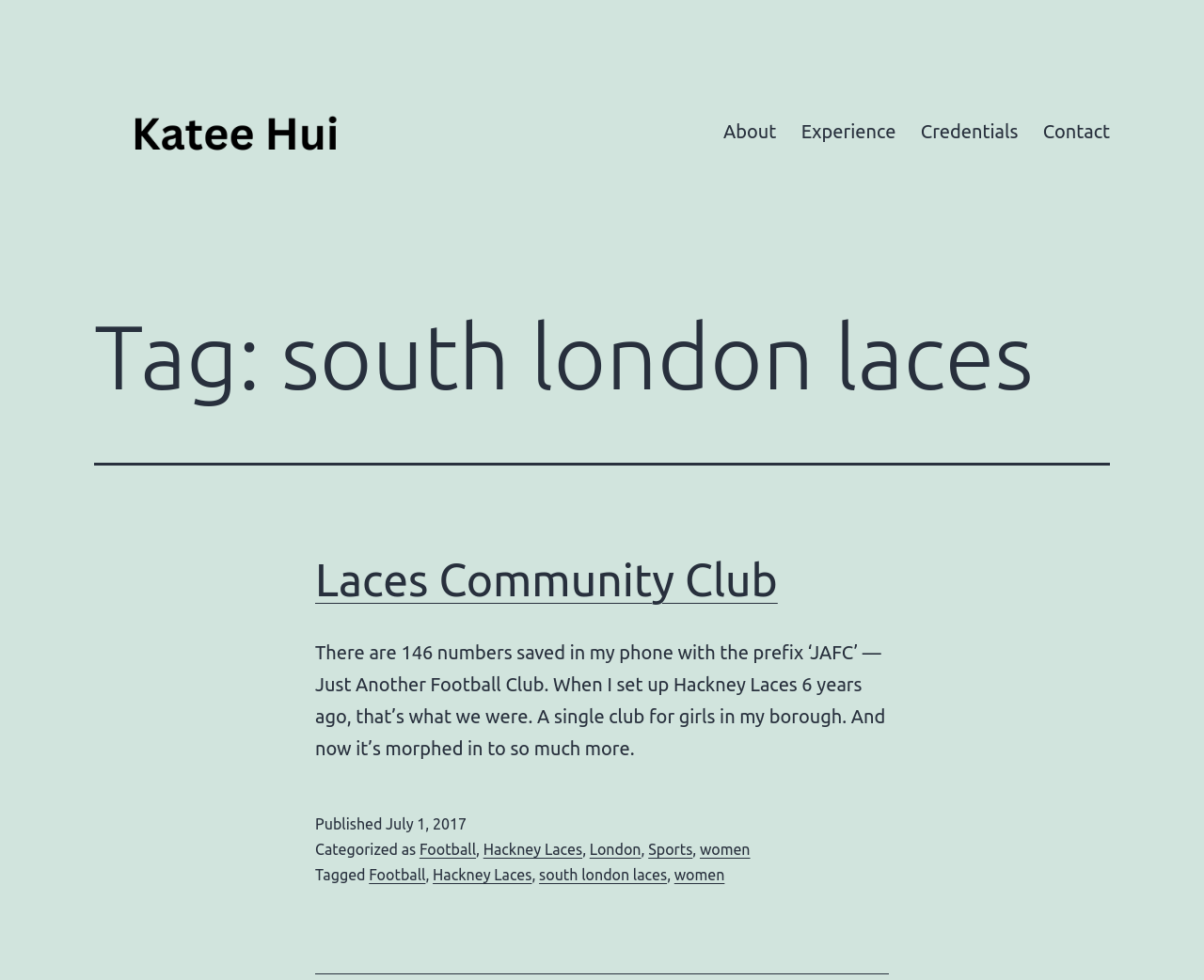What is the date of publication?
Refer to the screenshot and respond with a concise word or phrase.

July 1, 2017